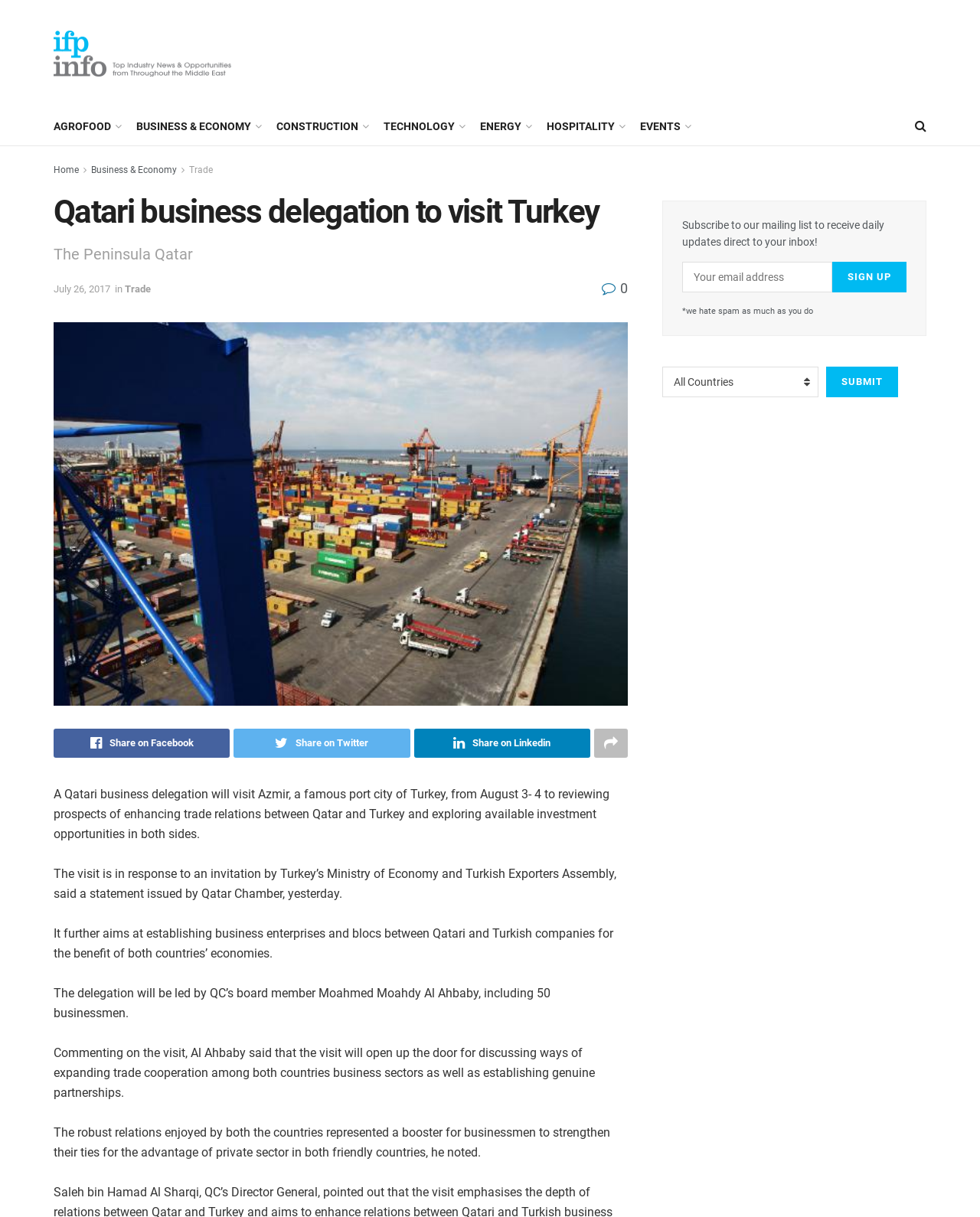What is the purpose of the Qatari business delegation's visit to Turkey?
Refer to the image and provide a thorough answer to the question.

The purpose of the Qatari business delegation's visit to Turkey is to review prospects of enhancing trade relations between Qatar and Turkey and exploring available investment opportunities in both sides, as stated in the article.